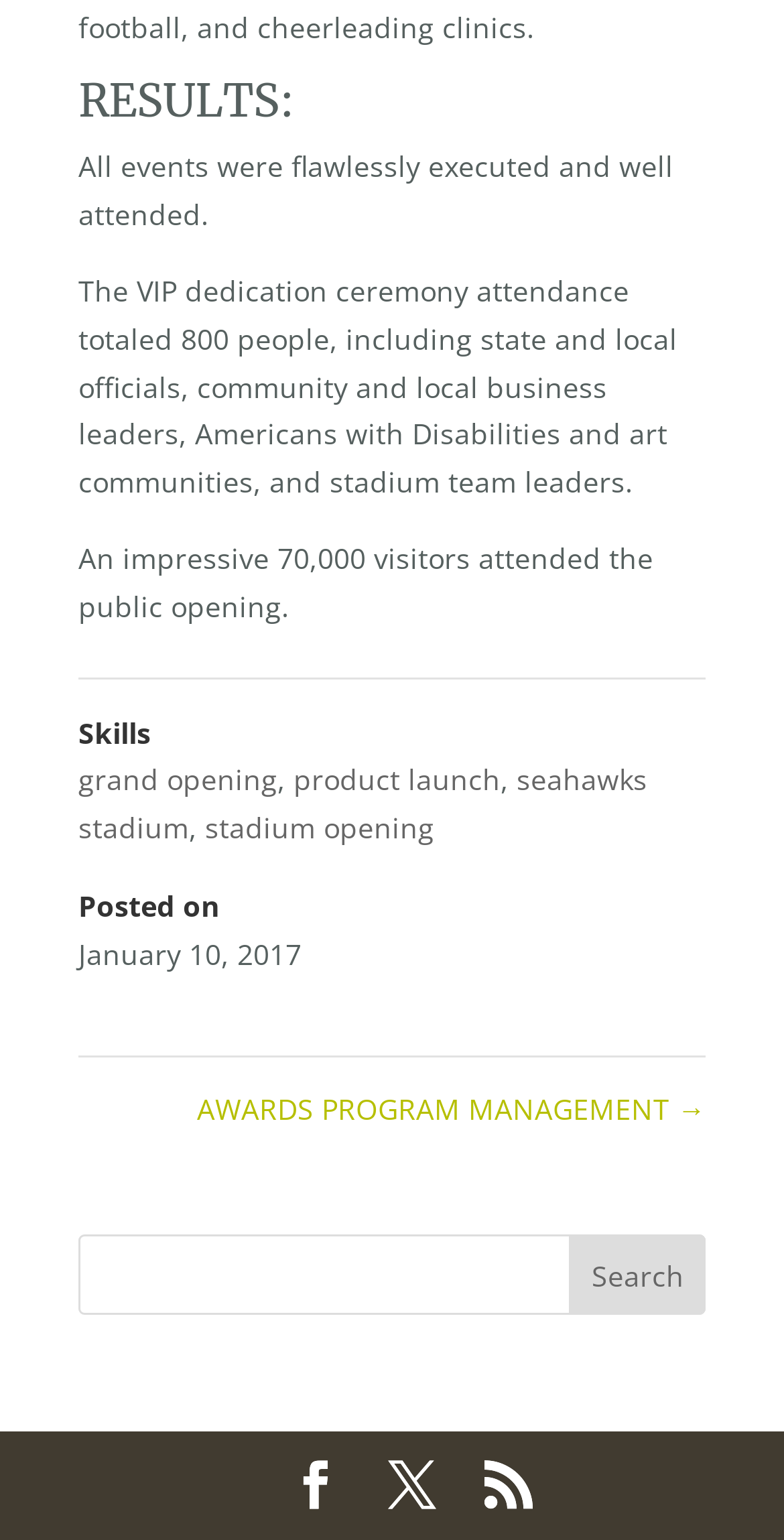Respond to the question below with a single word or phrase:
What type of event is mentioned in the text?

Grand opening